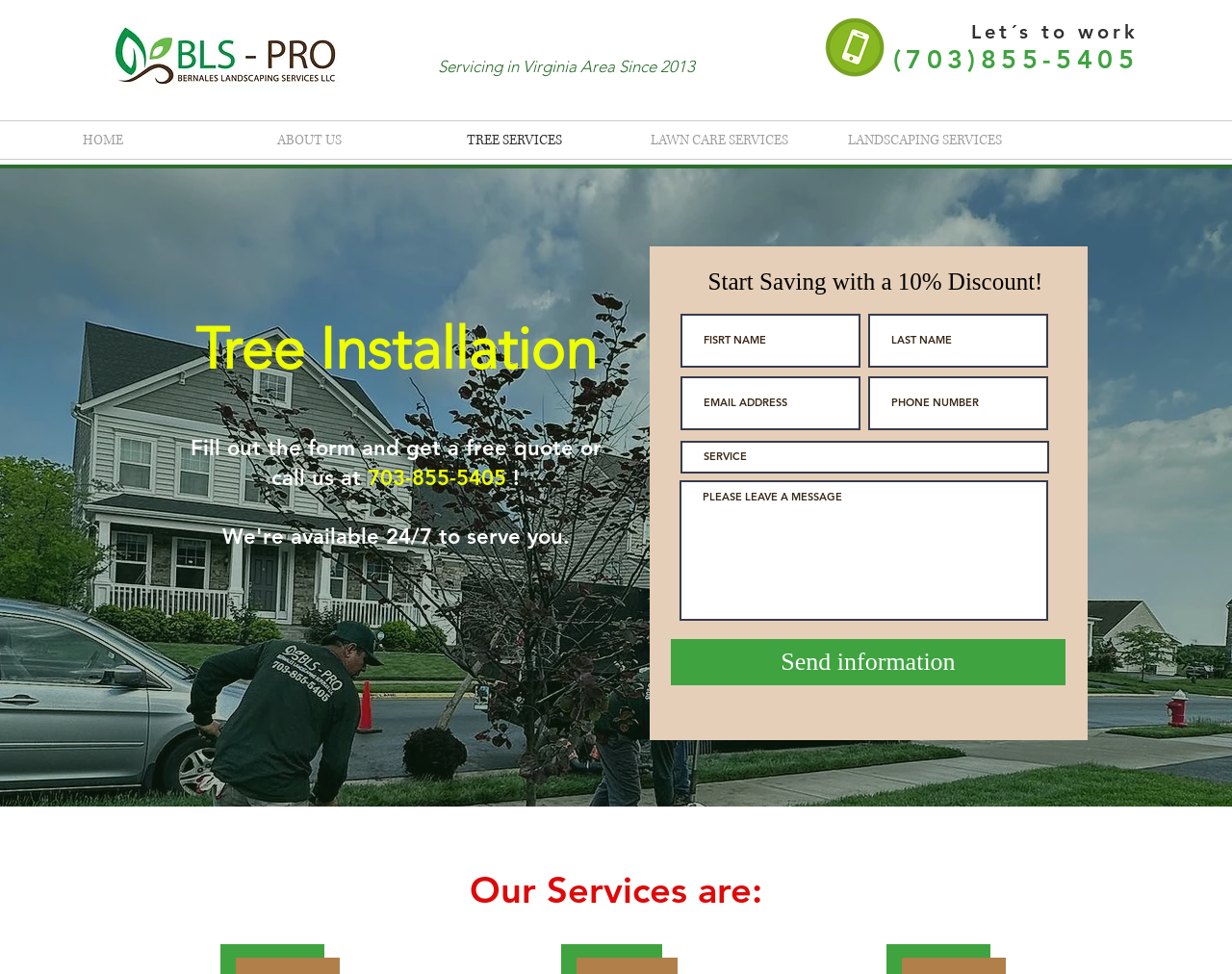Given the description placeholder="PLEASE LEAVE A MESSAGE", predict the bounding box coordinates of the UI element. Ensure the coordinates are in the format (top-left x, top-left y, bottom-right x, bottom-right y) and all values are between 0 and 1.

[0.552, 0.493, 0.851, 0.637]